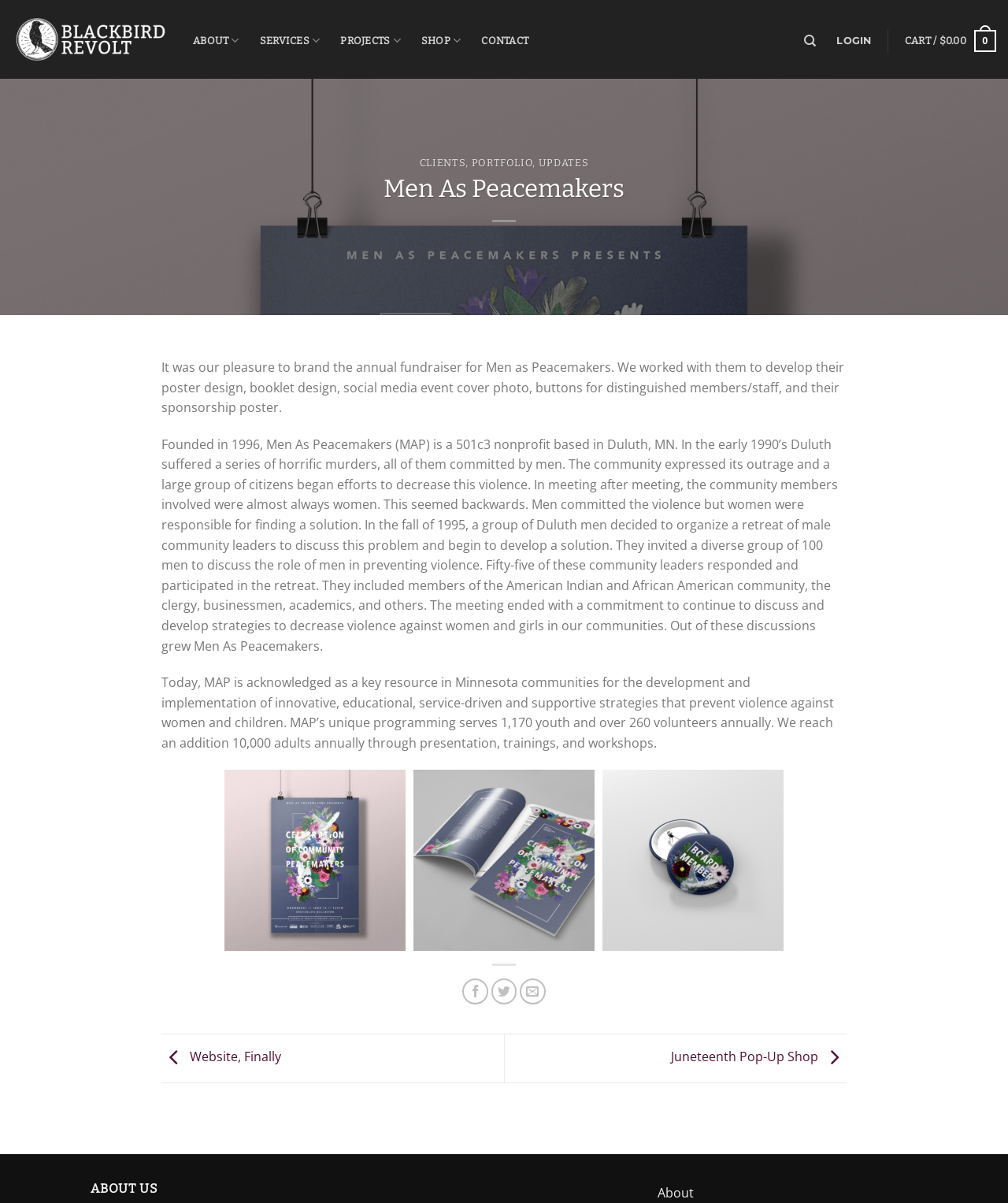Analyze the image and give a detailed response to the question:
What is the purpose of Men As Peacemakers?

I inferred the answer by reading the text in the article section, which explains the history and mission of Men As Peacemakers, stating that they aim to 'prevent violence against women and girls in our communities'.